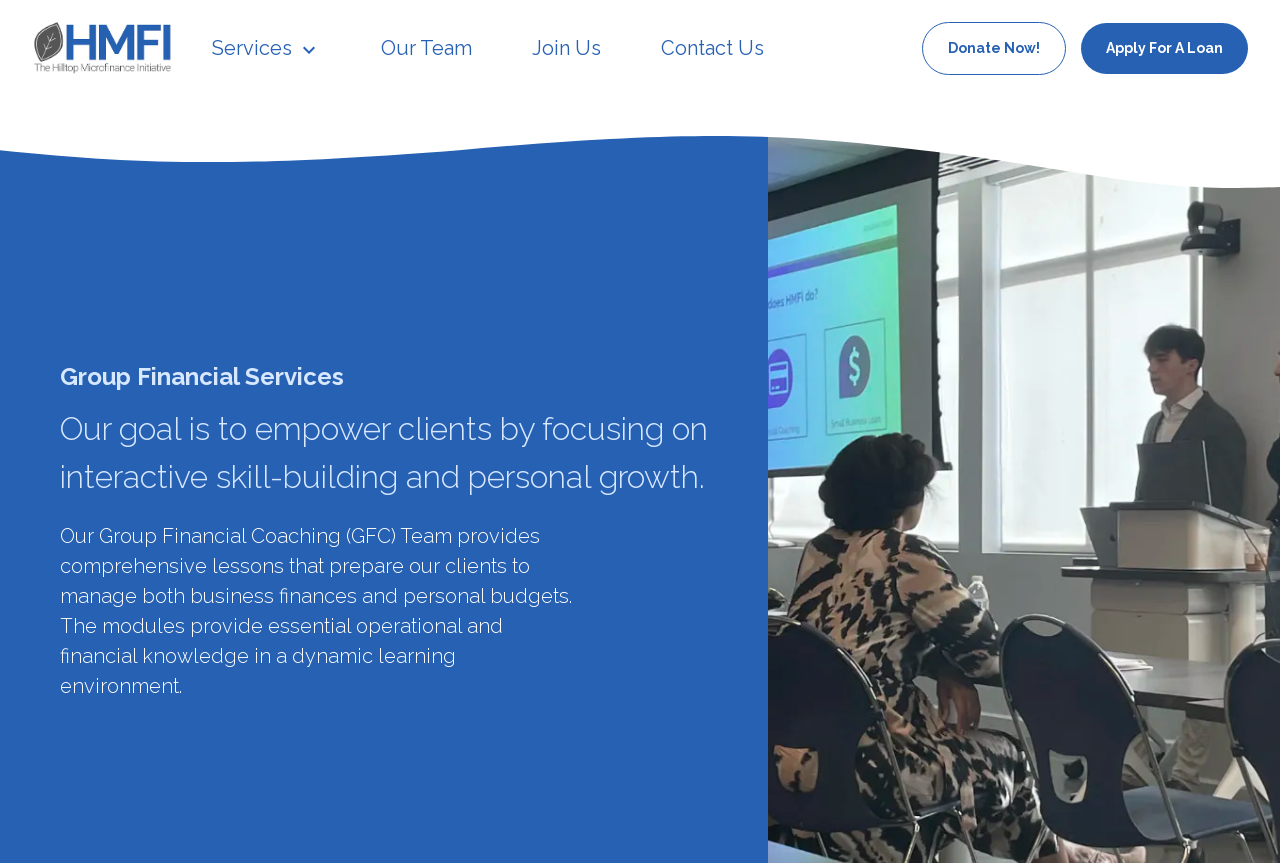What is the service provided by the webpage?
Identify the answer in the screenshot and reply with a single word or phrase.

Microfinance